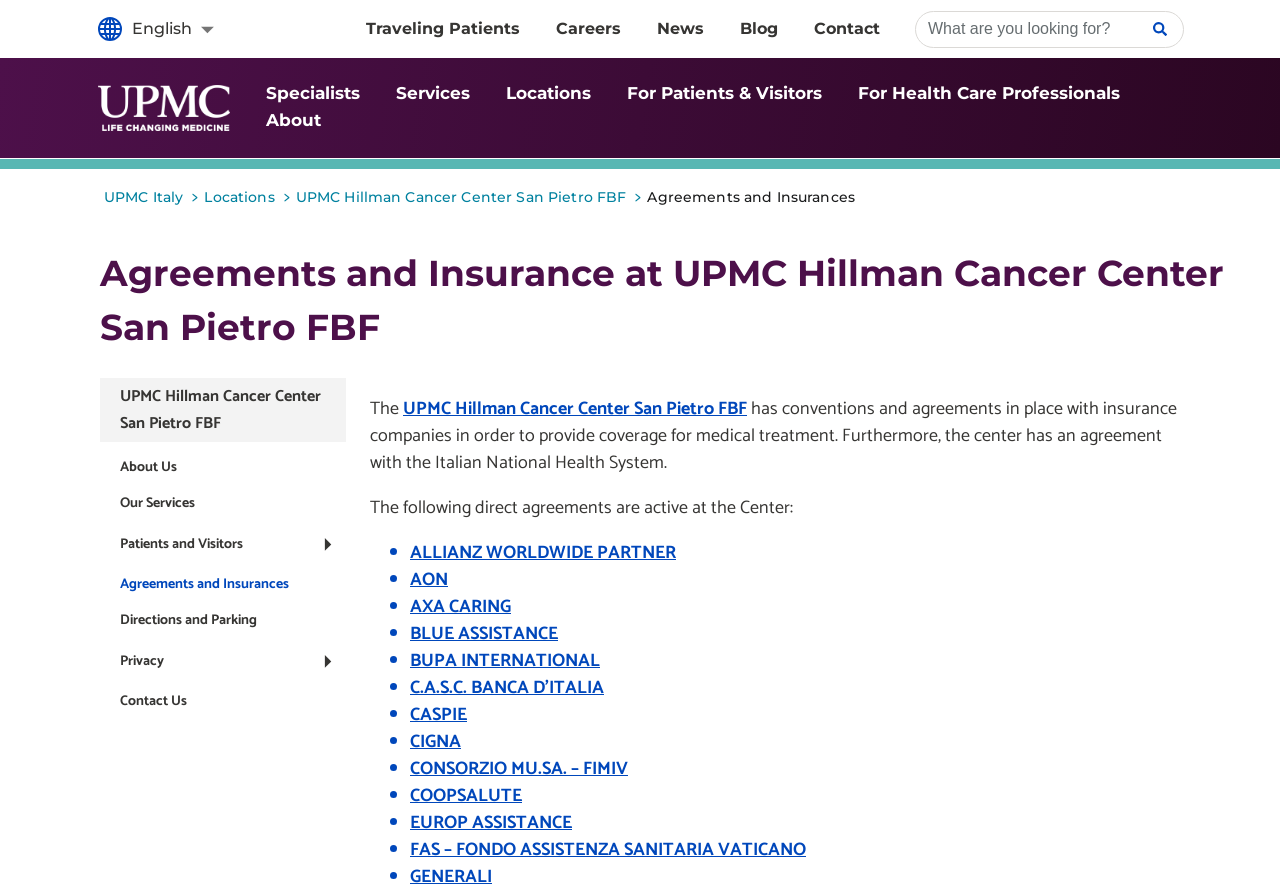Give a detailed account of the webpage.

The webpage is about the agreements and insurance information at UPMC Hillman Cancer Center San Pietro FBF in Italy. At the top, there is a primary navigation menu with links to "Traveling Patients", "Careers", "News", "Blog", and "Contact". Below this, there is a search bar with a "Search" button. 

On the left side, there is a header section with links to "UPMC", "Specialists", "Services", "Locations", "For Patients & Visitors", "For Health Care Professionals", and "About". 

In the main content area, there is a heading that reads "Agreements and Insurance at UPMC Hillman Cancer Center San Pietro FBF". Below this, there are links to "About Us", "Our Services", "Patients and Visitors", "Directions and Parking", "Privacy", and "Contact Us". 

The main content of the page explains that the UPMC Hillman Cancer Center San Pietro FBF has conventions and agreements in place with insurance companies to provide coverage for medical treatment. It also mentions that the center has an agreement with the Italian National Health System. 

Below this, there is a list of direct agreements active at the center, including ALLIANZ WORLDWIDE PARTNER, AON, AXA CARING, BLUE ASSISTANCE, BUPA INTERNATIONAL, C.A.S.C. BANCA D'ITALIA, CASPIE, CIGNA, CONSORZIO MU.SA. – FIMIV, COOPSALUTE, EUROP ASSISTANCE, FAS – FONDO ASSISTENZA SANITARIA VATICANO, and GENERALI.